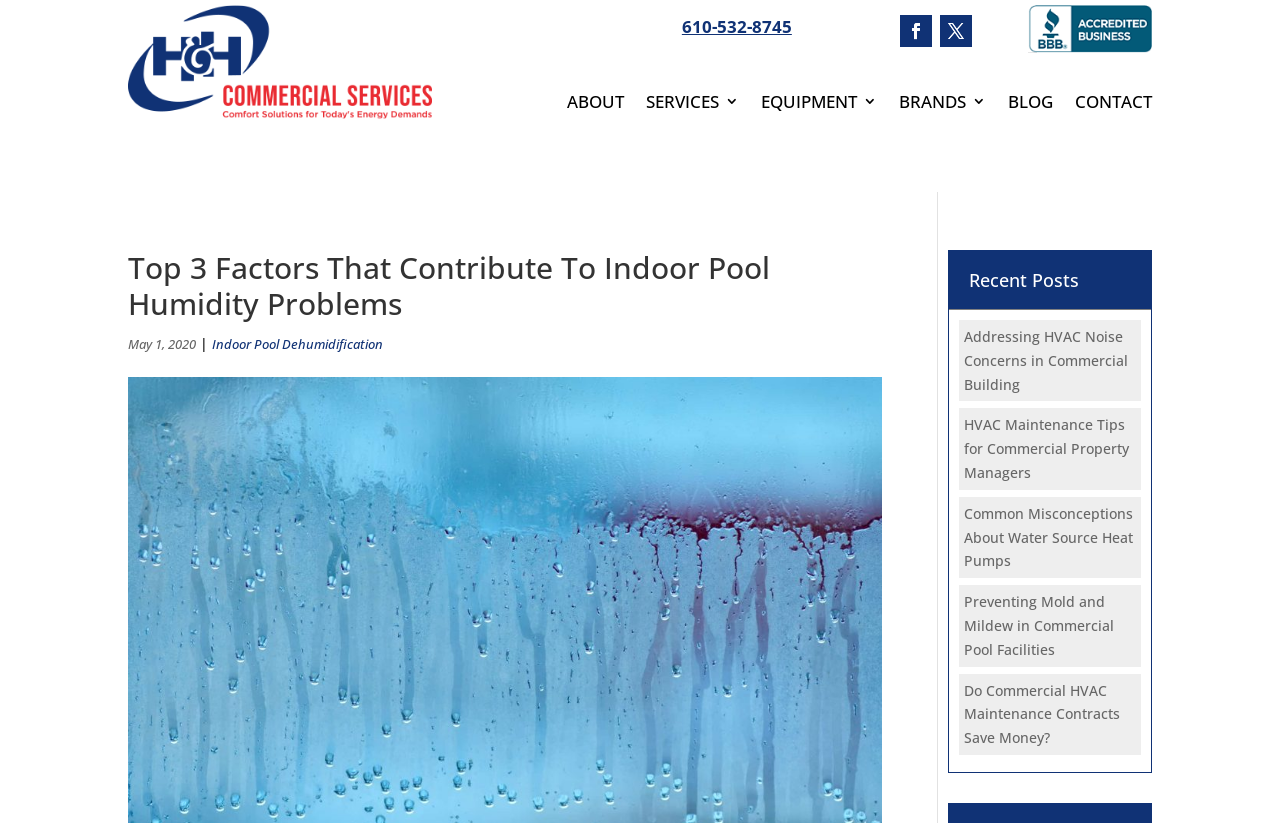Please extract the title of the webpage.

Top 3 Factors That Contribute To Indoor Pool Humidity Problems